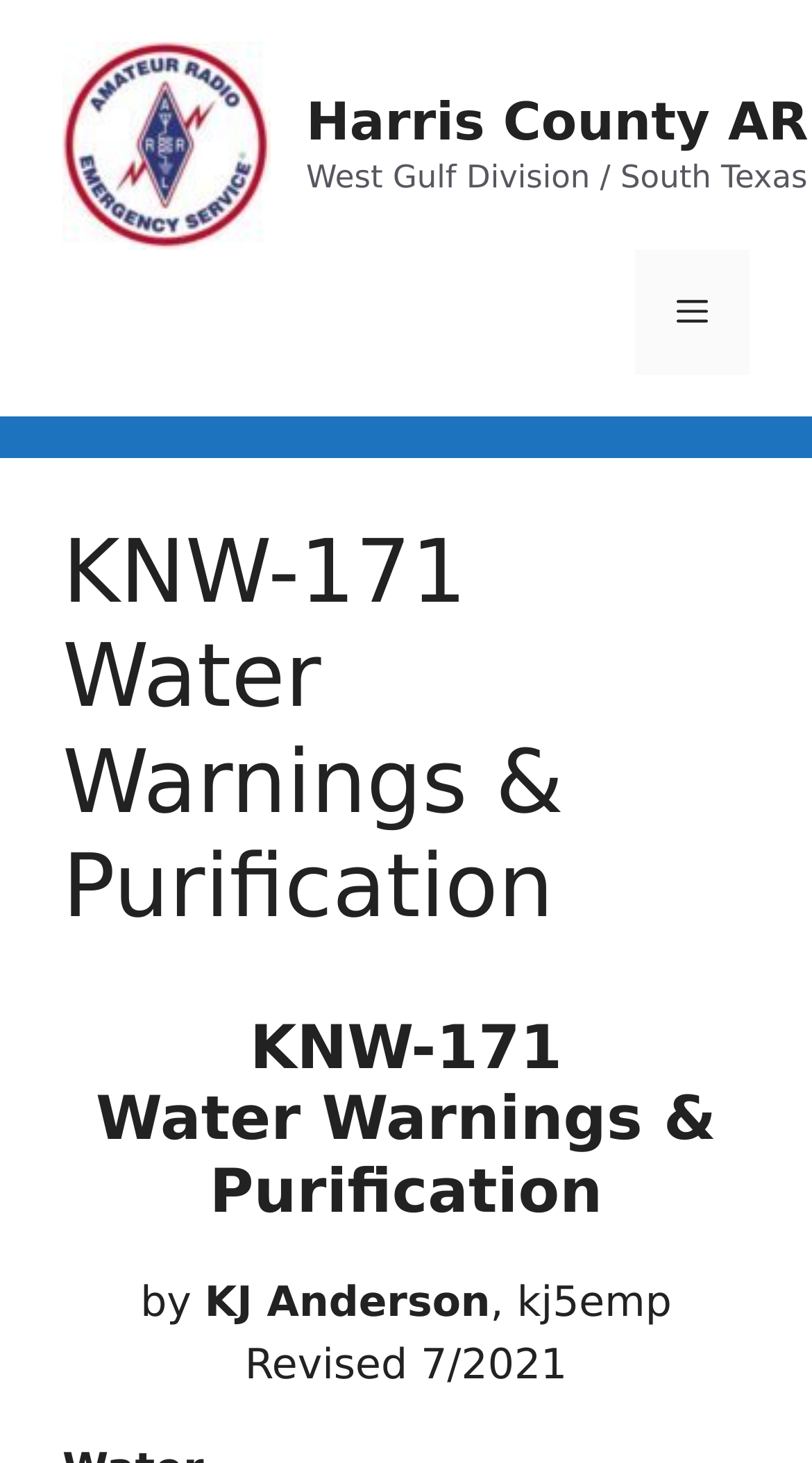What is the name of the organization?
Look at the image and respond with a one-word or short-phrase answer.

Harris County ARES